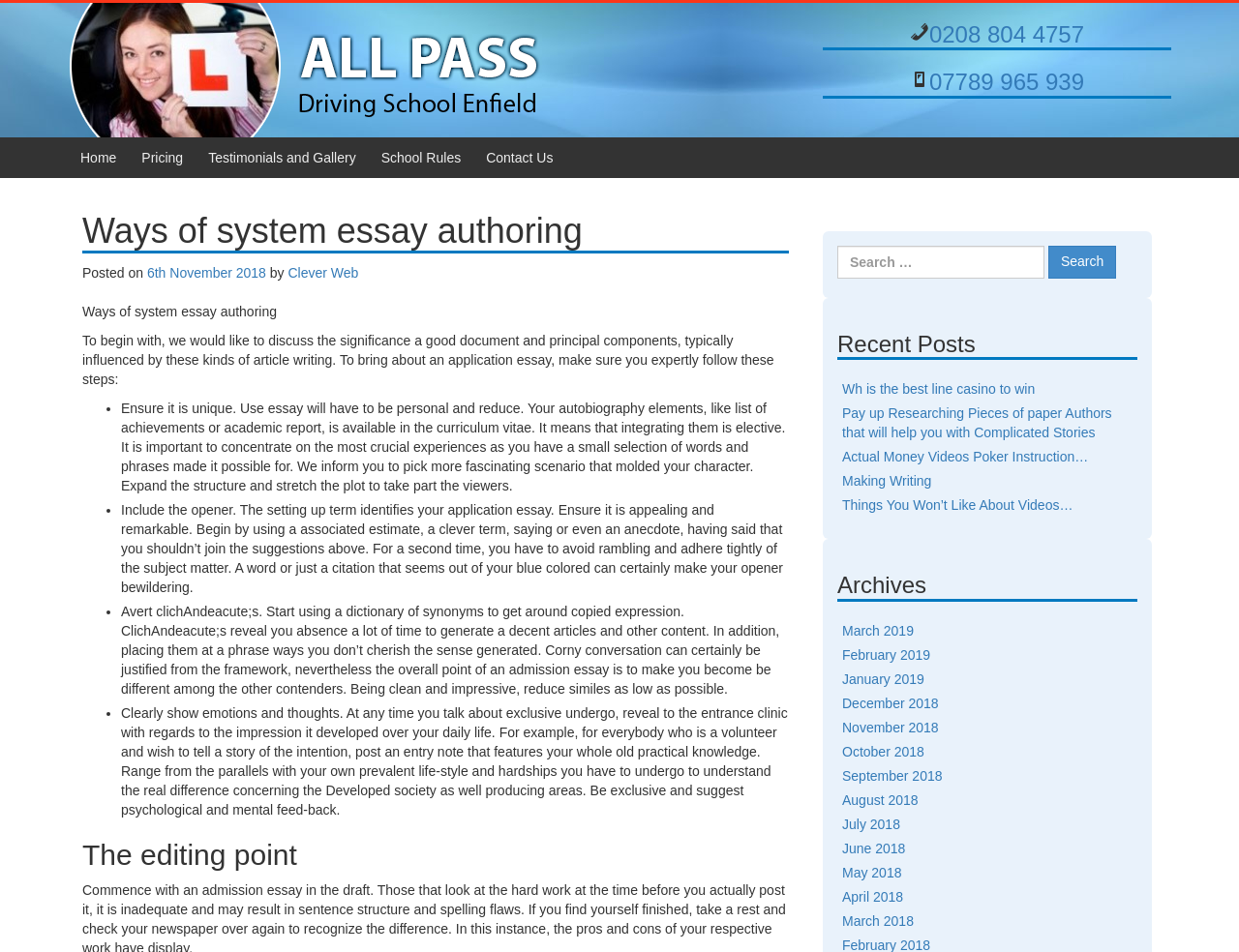Can you find and generate the webpage's heading?

Ways of system essay authoring